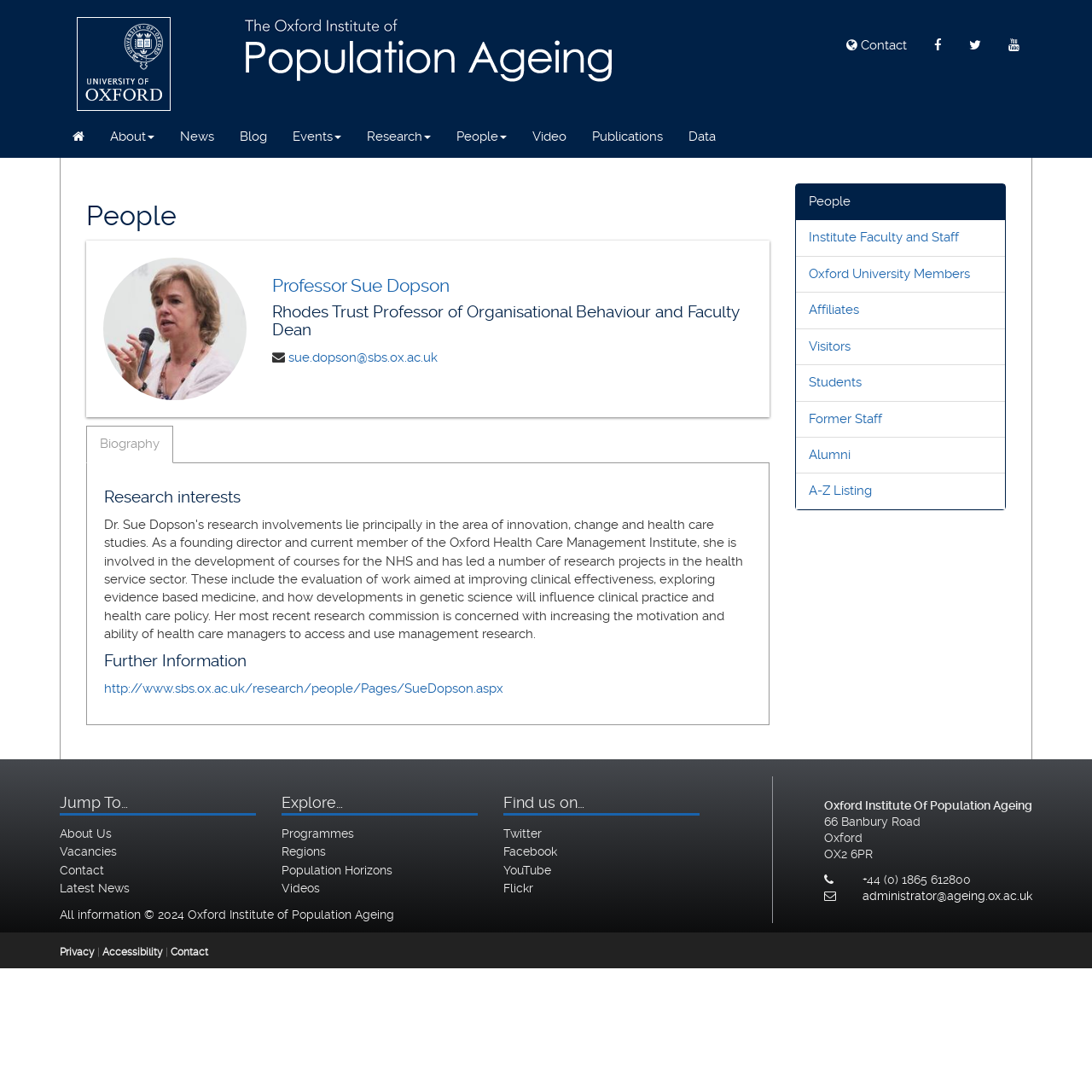Please find the bounding box coordinates of the element that must be clicked to perform the given instruction: "View Professor Sue Dopson's biography". The coordinates should be four float numbers from 0 to 1, i.e., [left, top, right, bottom].

[0.079, 0.39, 0.159, 0.424]